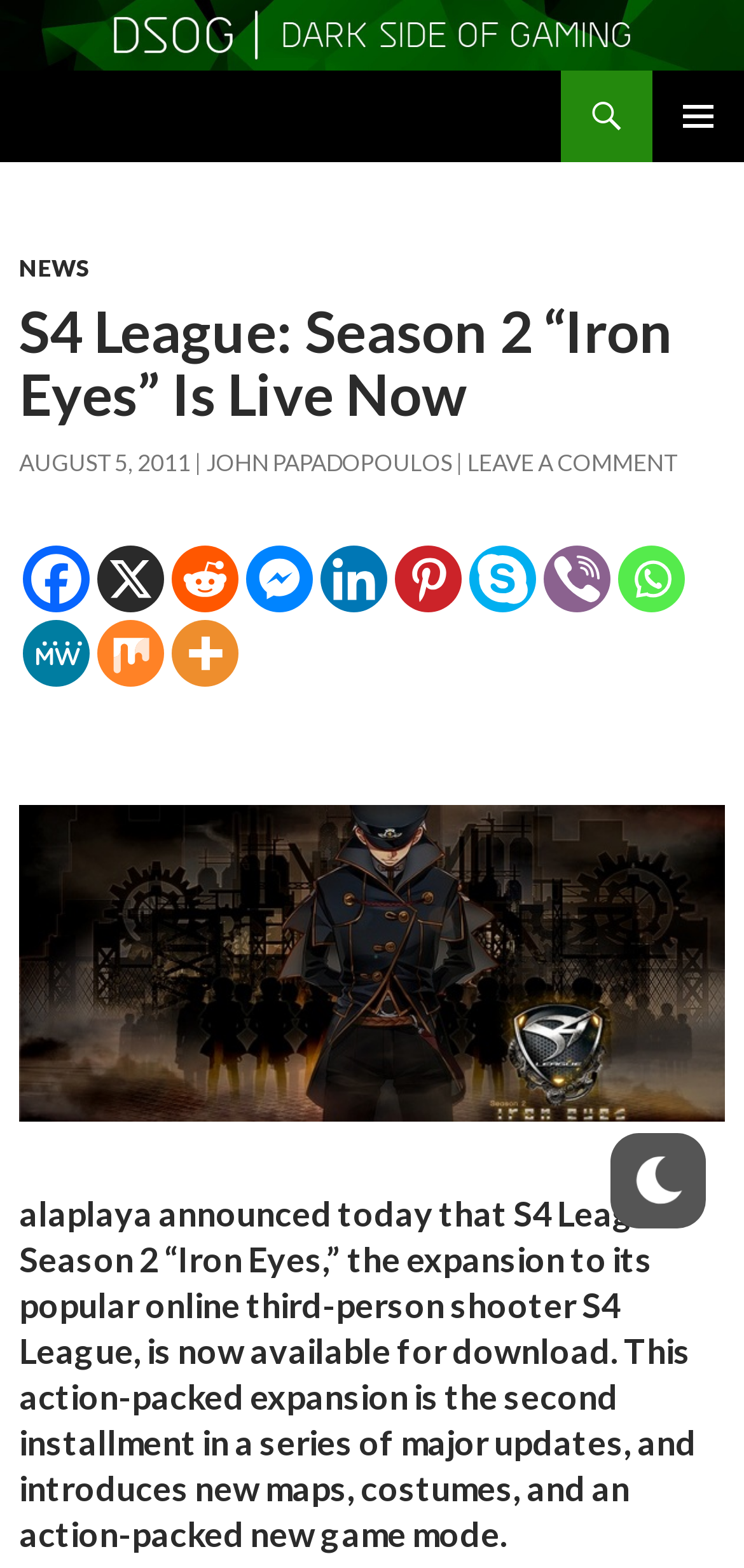Please specify the bounding box coordinates for the clickable region that will help you carry out the instruction: "Click on the DSOGaming link".

[0.0, 0.008, 1.0, 0.031]